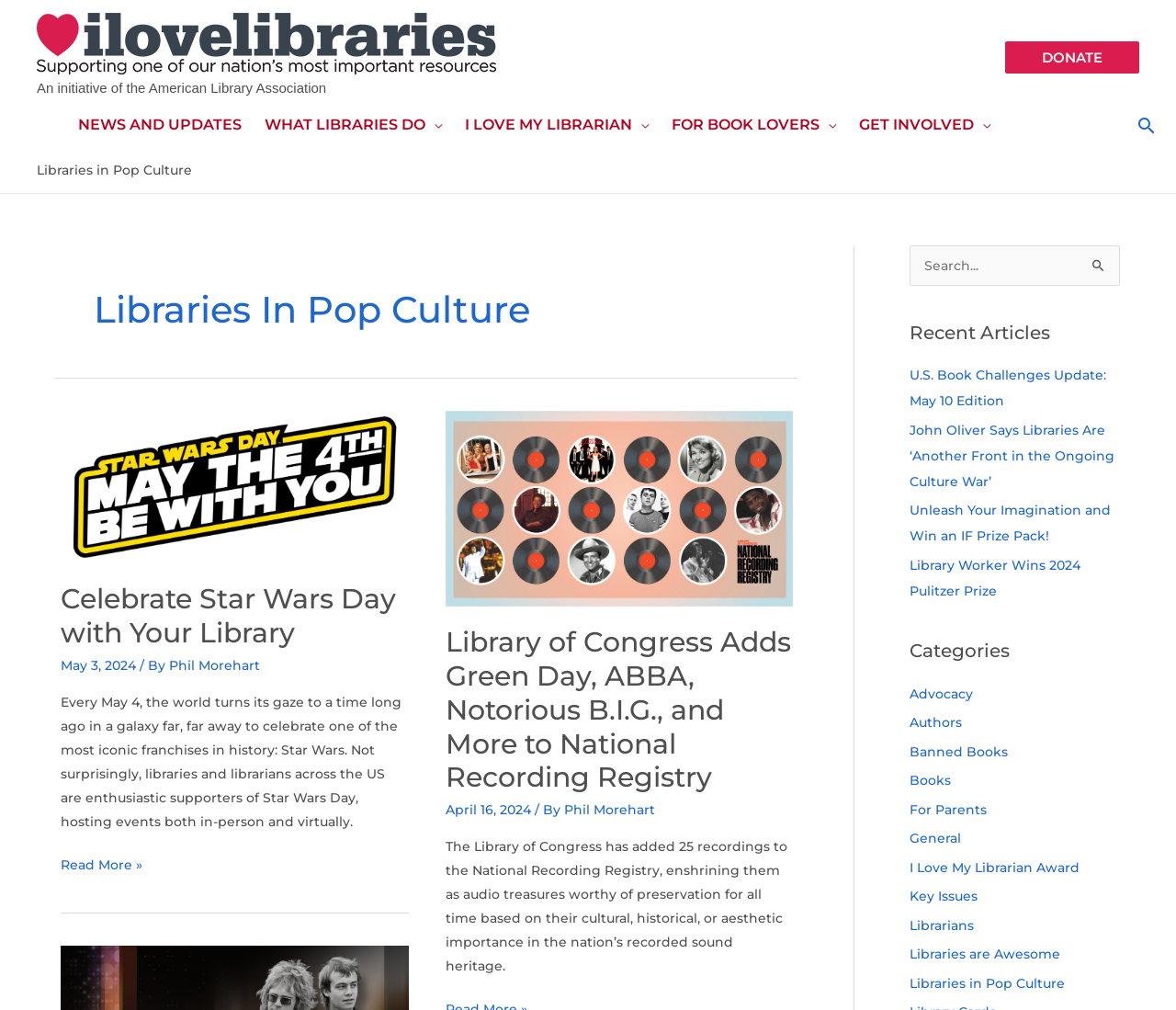Locate the bounding box coordinates of the clickable region necessary to complete the following instruction: "Read more about 'Celebrate Star Wars Day with Your Library'". Provide the coordinates in the format of four float numbers between 0 and 1, i.e., [left, top, right, bottom].

[0.052, 0.845, 0.121, 0.868]